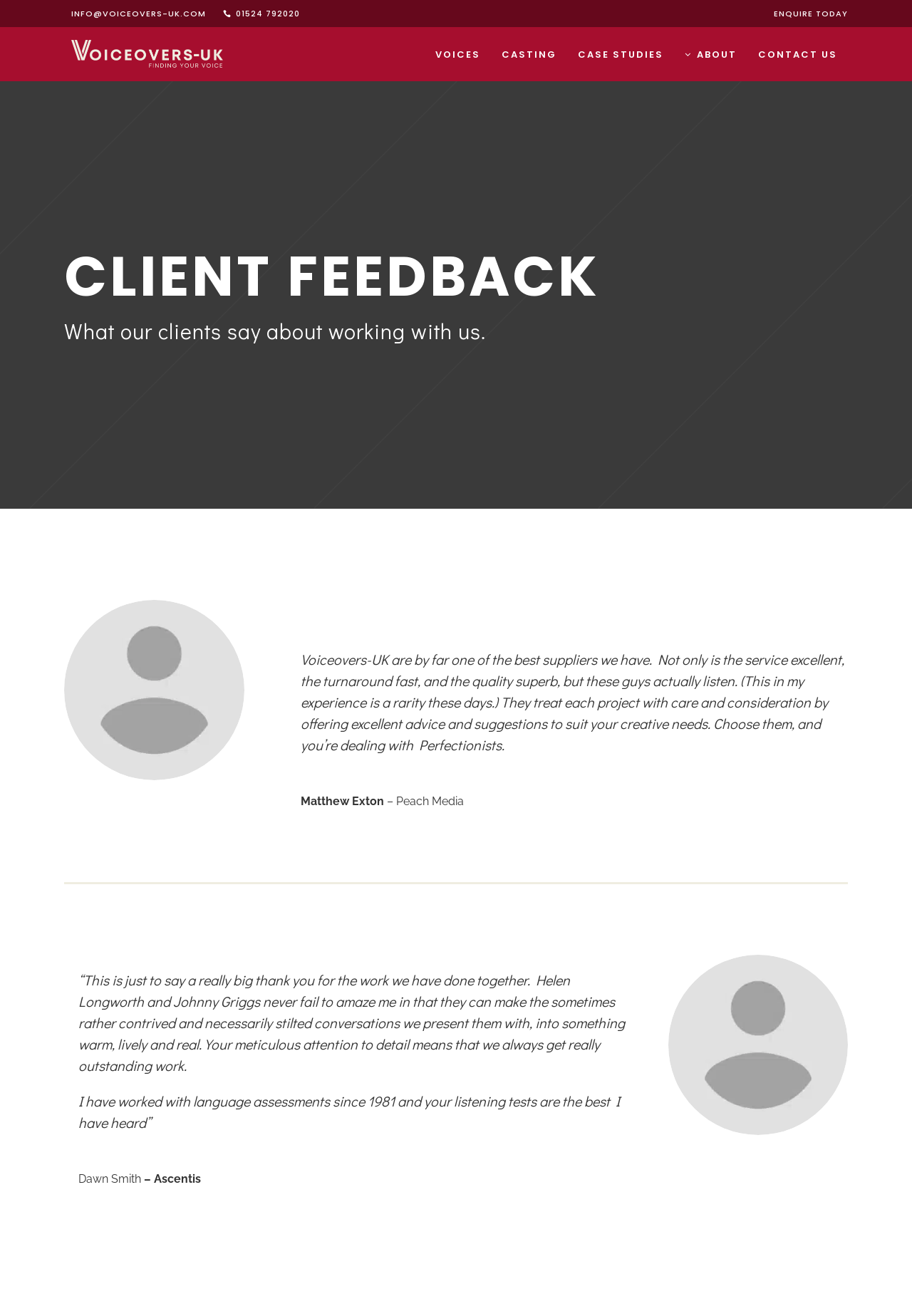Explain the webpage's design and content in an elaborate manner.

The webpage is about client feedback for Voiceovers-UK, a company that provides voiceover services. At the top of the page, there is a logo, which is displayed in three different versions: light, dark, and default. Below the logo, there are several links to contact information, including an email address, phone number, and an "Enquire Today" button.

The main content of the page is divided into three sections. The first section has a heading "CLIENT FEEDBACK" and features a testimonial from Matthew Exton of Peach Media, praising Voiceovers-UK for their excellent service, fast turnaround, and high-quality work.

The second section has another testimonial, this time from Dawn Smith of Ascentis, who expresses her gratitude for the work done together and praises the company's attention to detail and outstanding work.

Both testimonials are presented in blockquote format and have headings with the names of the clients. There are also two figures, one above each testimonial section, which may be images or icons.

At the top navigation bar, there are links to other pages on the website, including "VOICES", "CASTING", "CASE STUDIES", "ABOUT", and "CONTACT US".